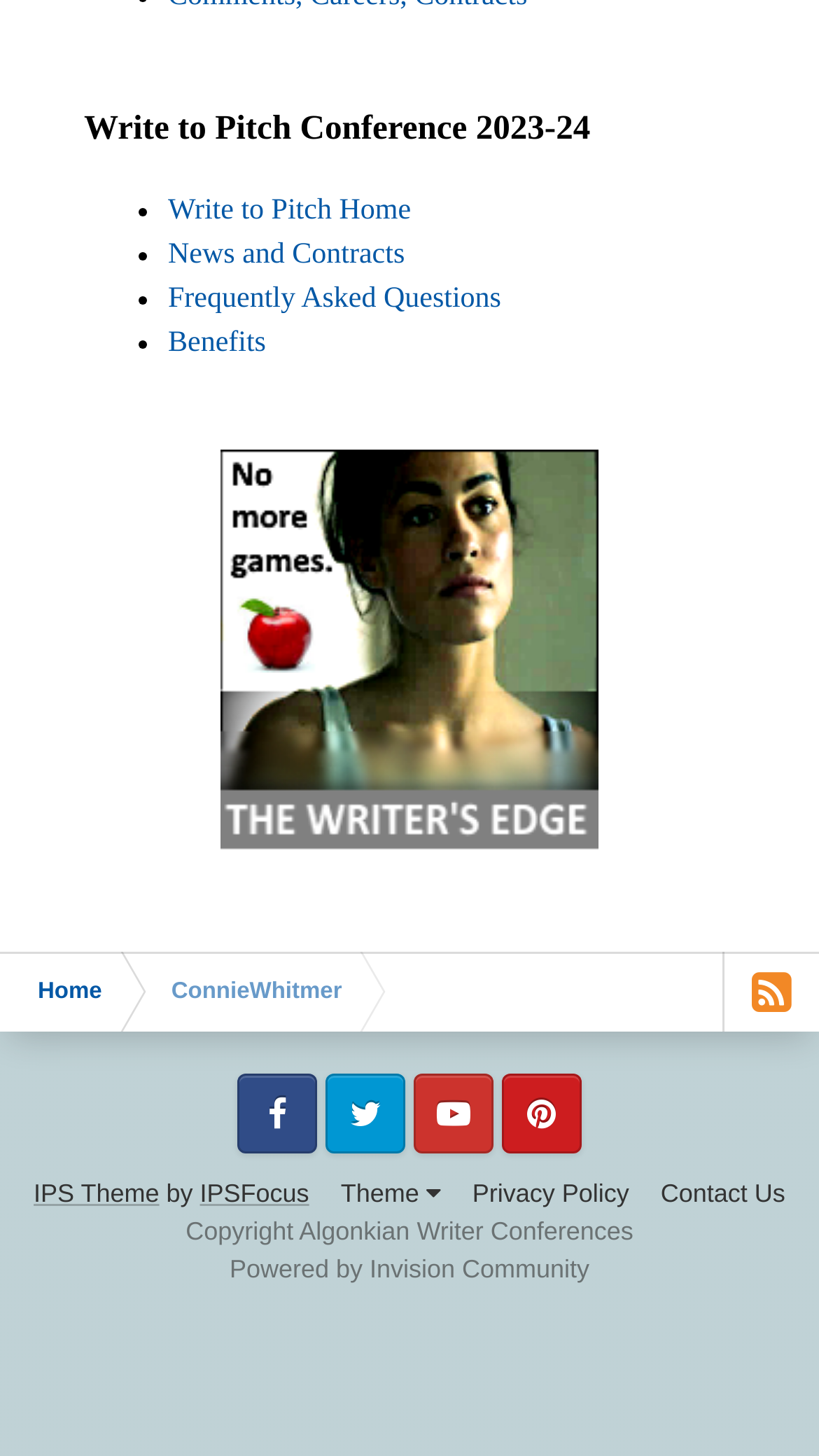Utilize the details in the image to thoroughly answer the following question: How many social media links are there?

I found the social media links in the footer section, which includes 'Facebook', 'Twitter', 'Youtube', and 'Pinterest'. There are 4 social media links in total.